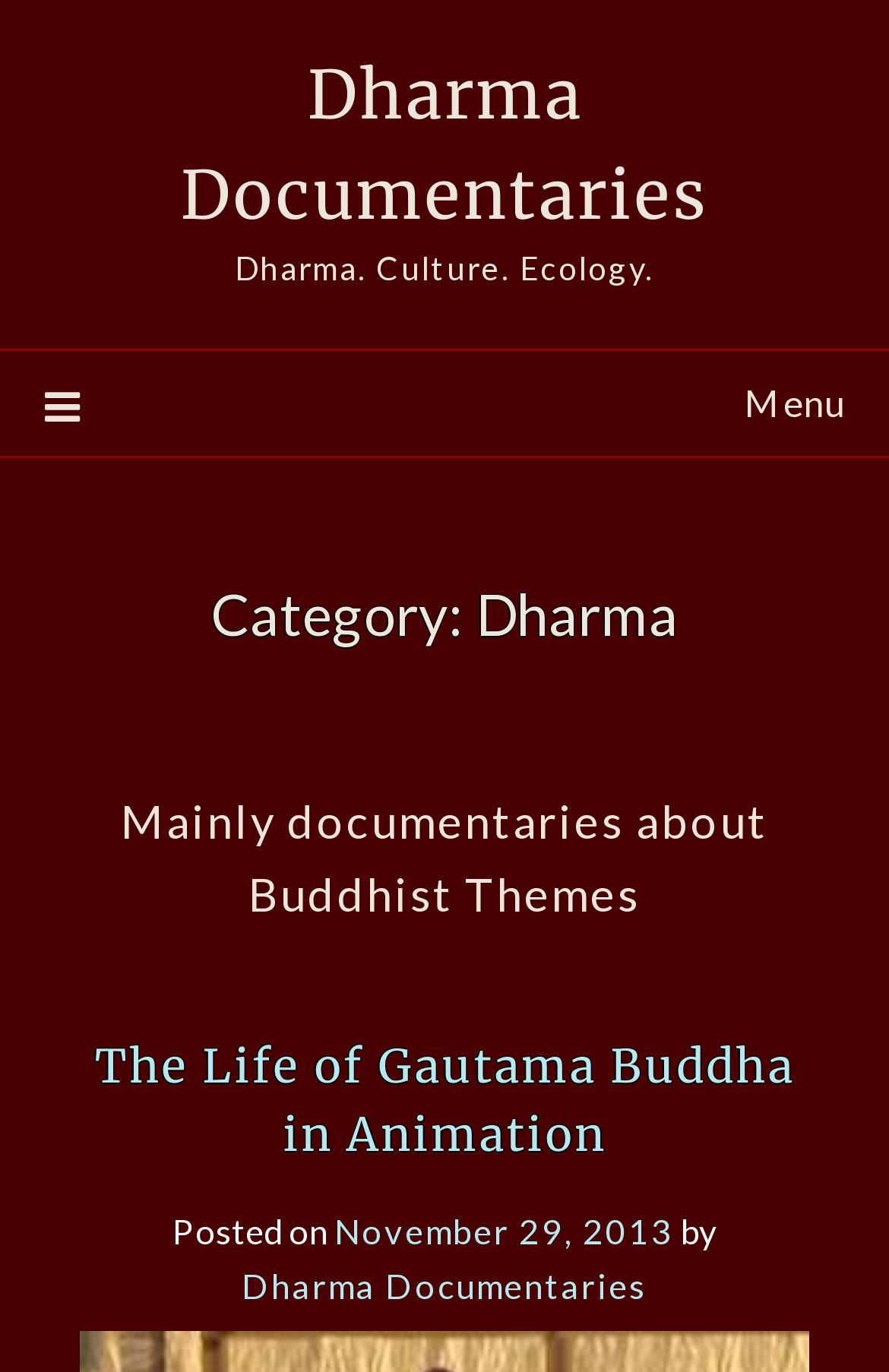Please find the bounding box for the UI element described by: "Dharma Documentaries".

[0.272, 0.922, 0.728, 0.952]